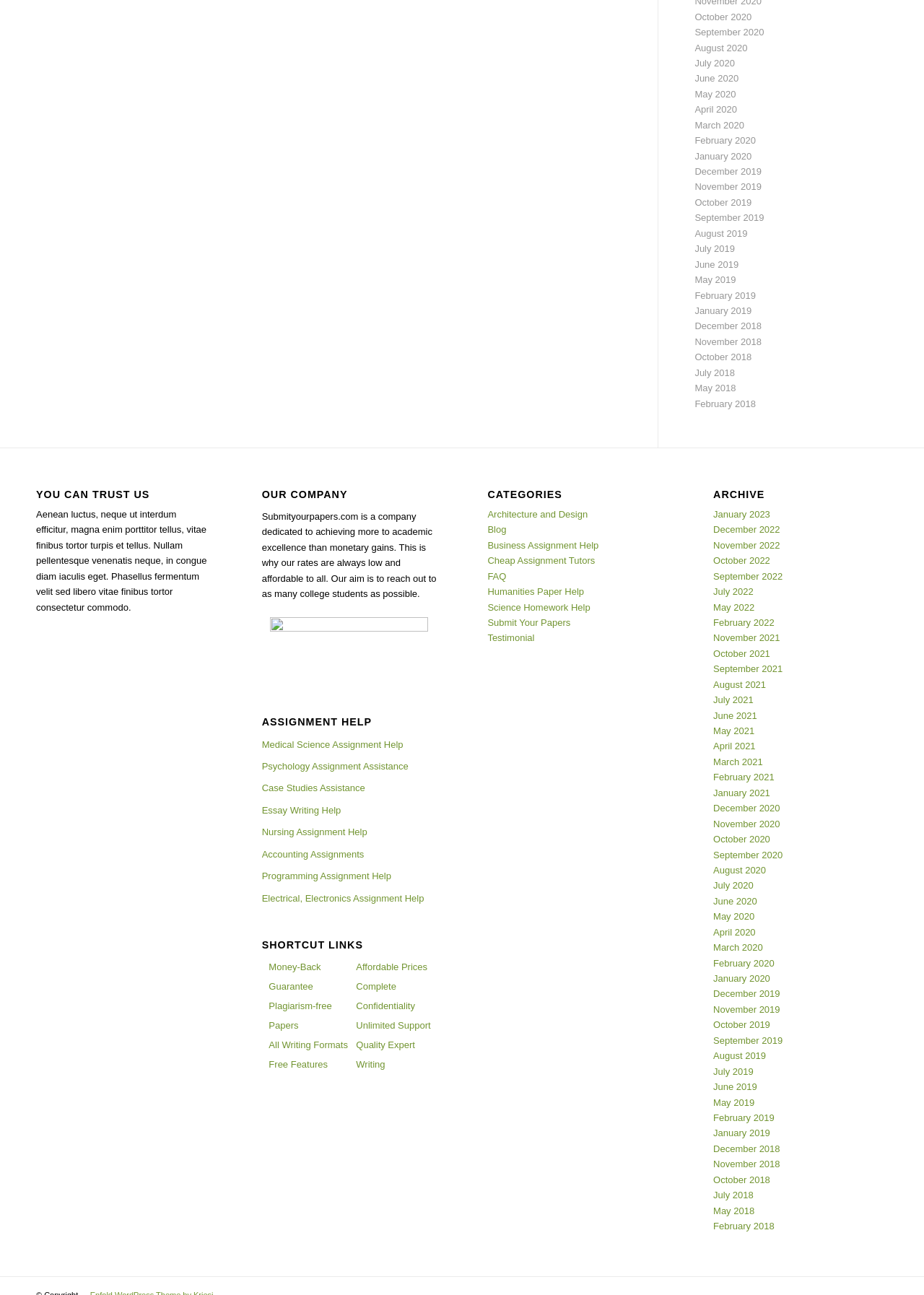Specify the bounding box coordinates of the region I need to click to perform the following instruction: "Get Medical Science Assignment Help". The coordinates must be four float numbers in the range of 0 to 1, i.e., [left, top, right, bottom].

[0.283, 0.567, 0.472, 0.584]